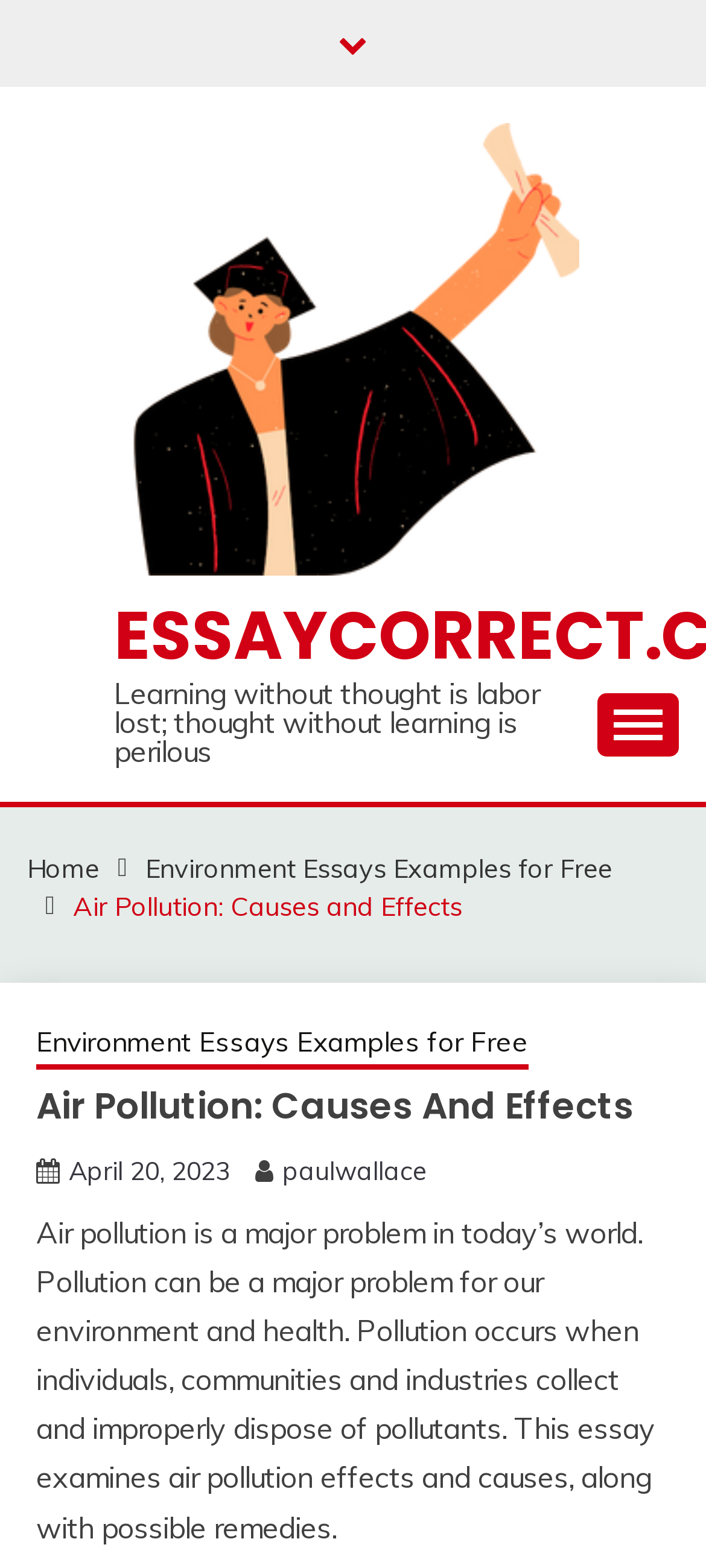Who is the author of the essay?
Based on the image, give a one-word or short phrase answer.

paulwallace